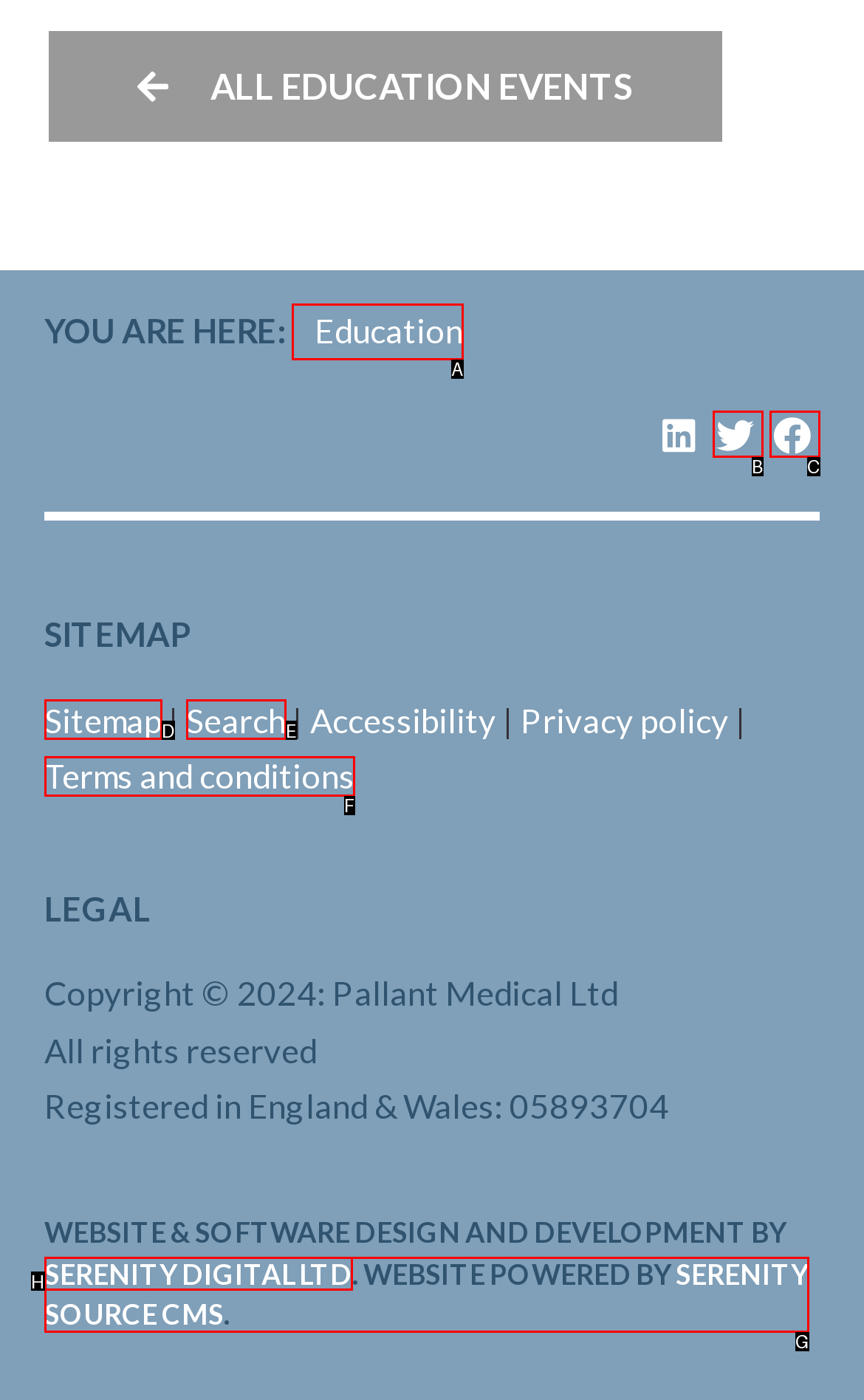Specify which UI element should be clicked to accomplish the task: visit education page. Answer with the letter of the correct choice.

A